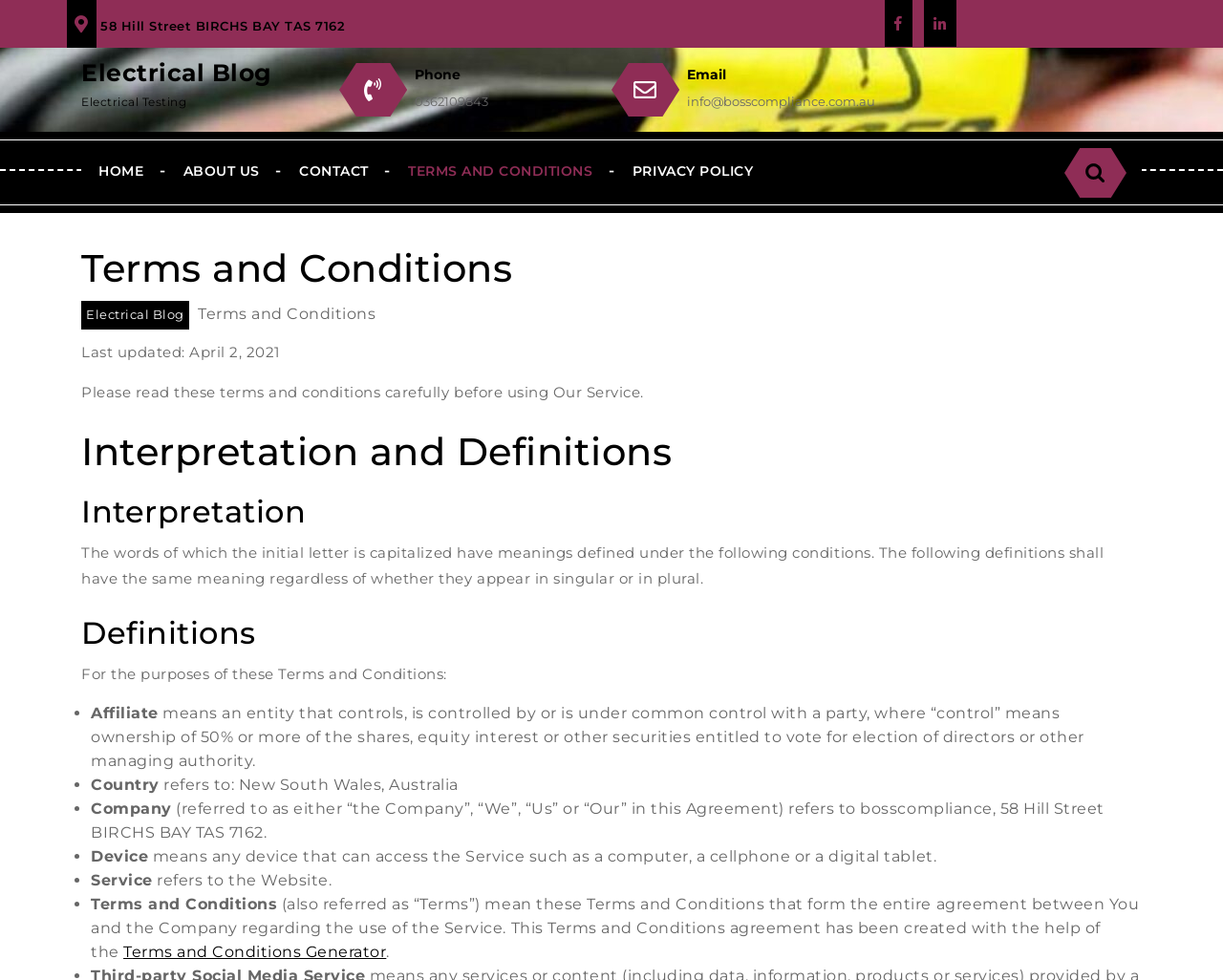For the element described, predict the bounding box coordinates as (top-left x, top-left y, bottom-right x, bottom-right y). All values should be between 0 and 1. Element description: parent_node: Search for: name="s" placeholder="Search"

[0.874, 0.153, 0.921, 0.197]